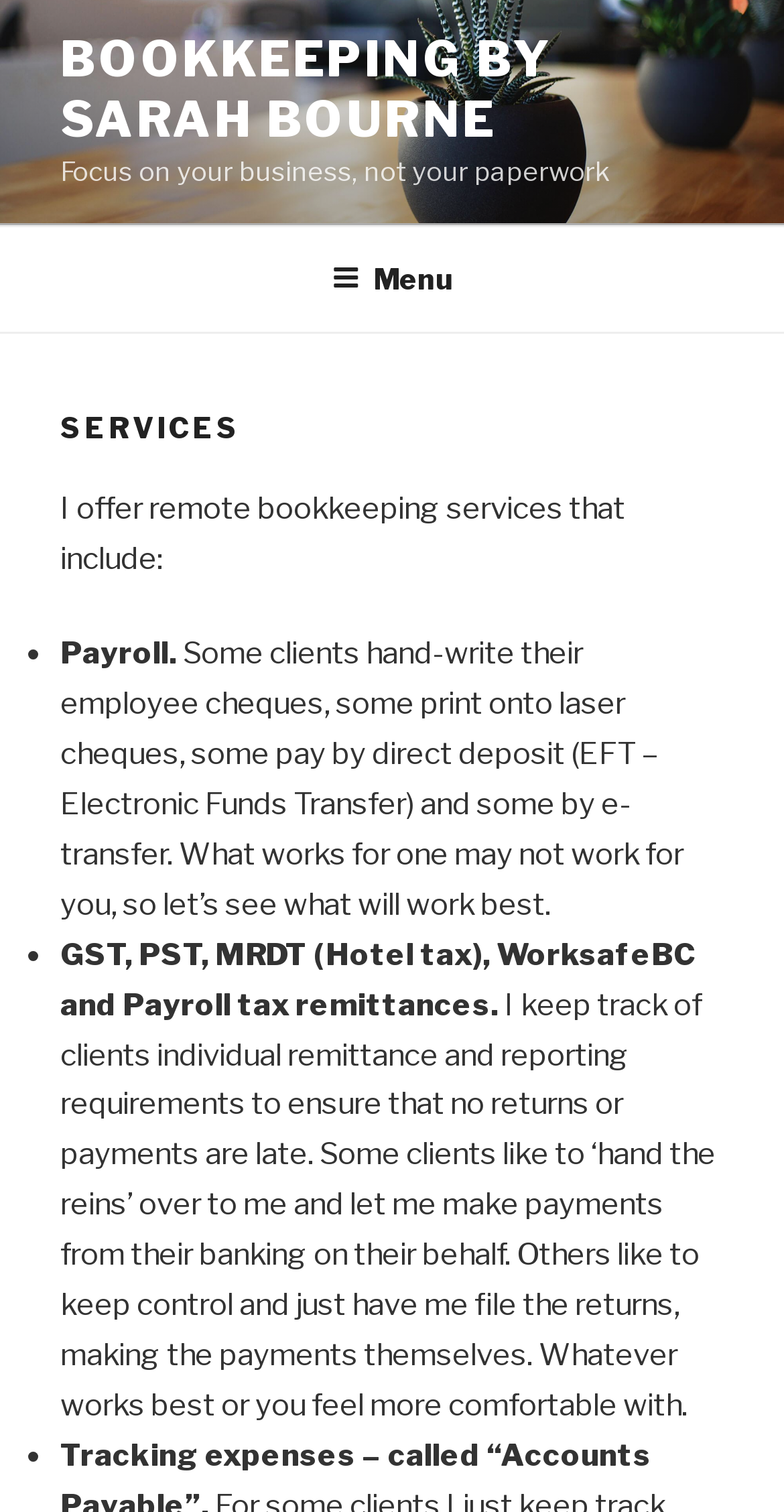Using the provided description Bookkeeping by Sarah Bourne, find the bounding box coordinates for the UI element. Provide the coordinates in (top-left x, top-left y, bottom-right x, bottom-right y) format, ensuring all values are between 0 and 1.

[0.077, 0.02, 0.705, 0.098]